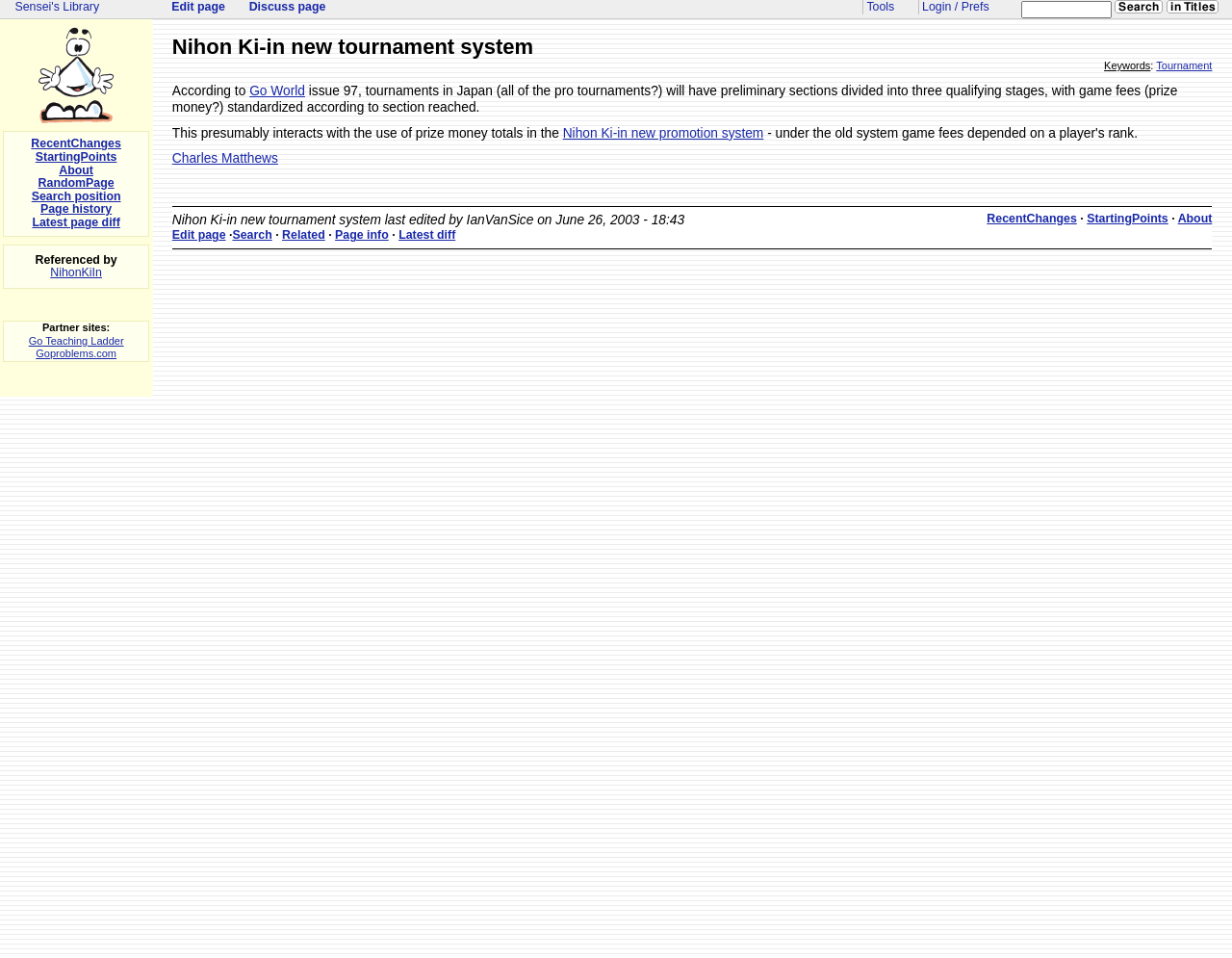Give a short answer using one word or phrase for the question:
What is the date of the last edit?

June 26, 2003